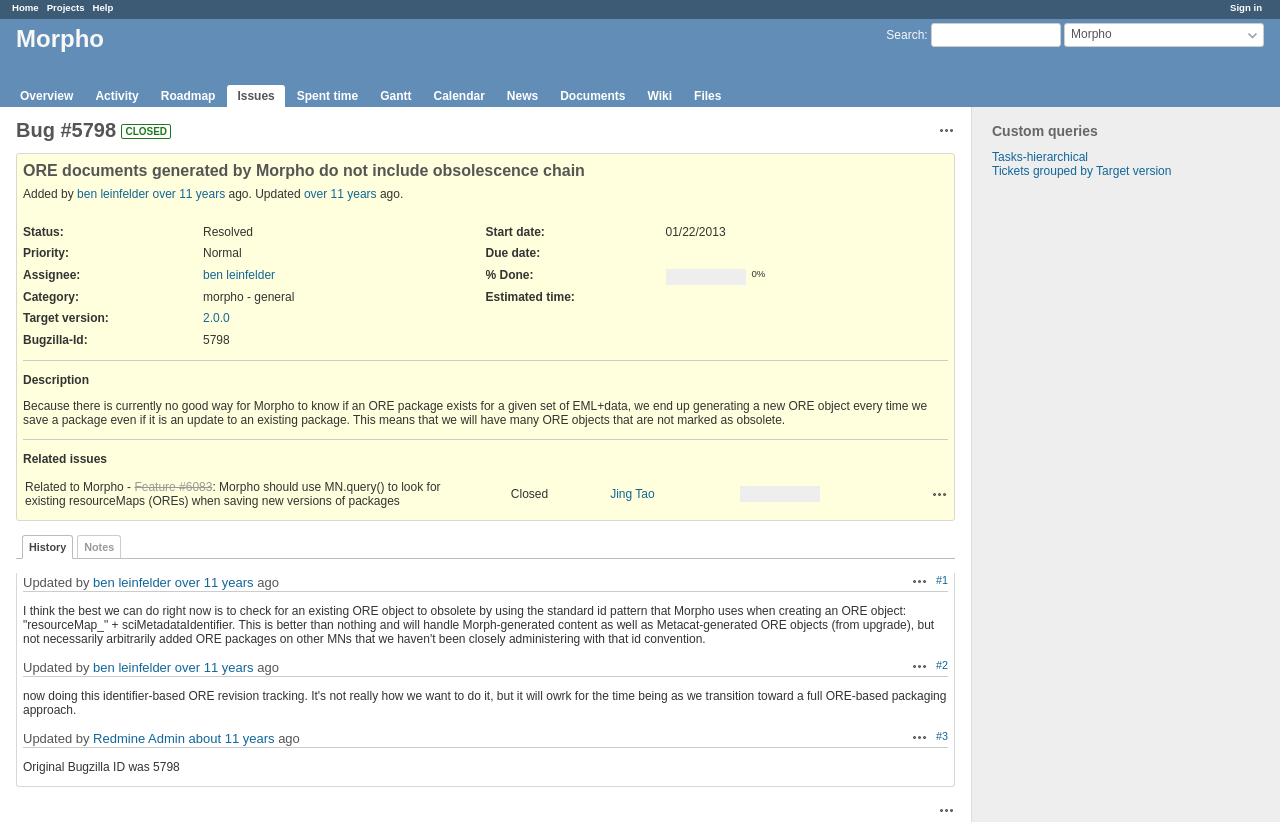Please identify the bounding box coordinates of the clickable region that I should interact with to perform the following instruction: "Search for something". The coordinates should be expressed as four float numbers between 0 and 1, i.e., [left, top, right, bottom].

[0.727, 0.028, 0.829, 0.058]